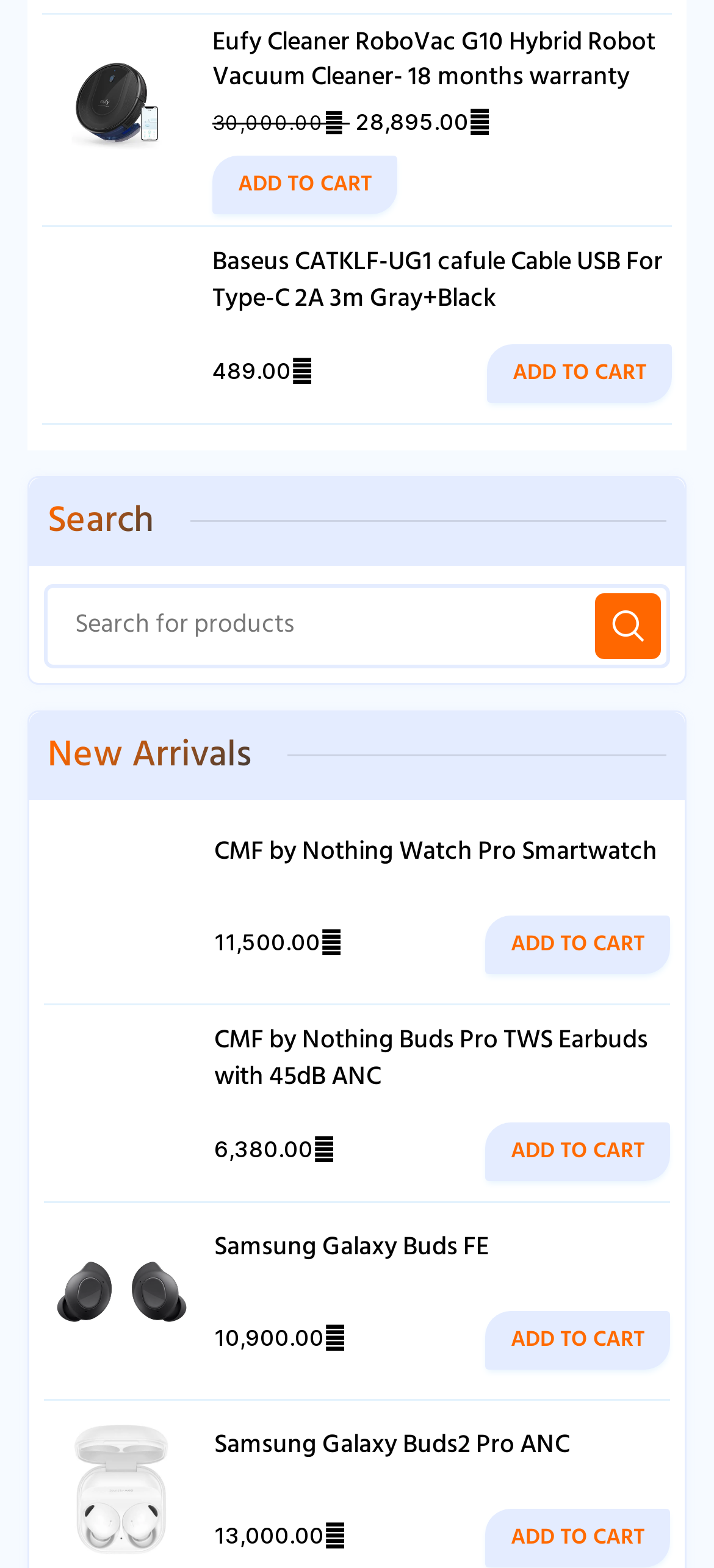Identify the bounding box coordinates of the area you need to click to perform the following instruction: "Search for products".

[0.062, 0.372, 0.938, 0.426]